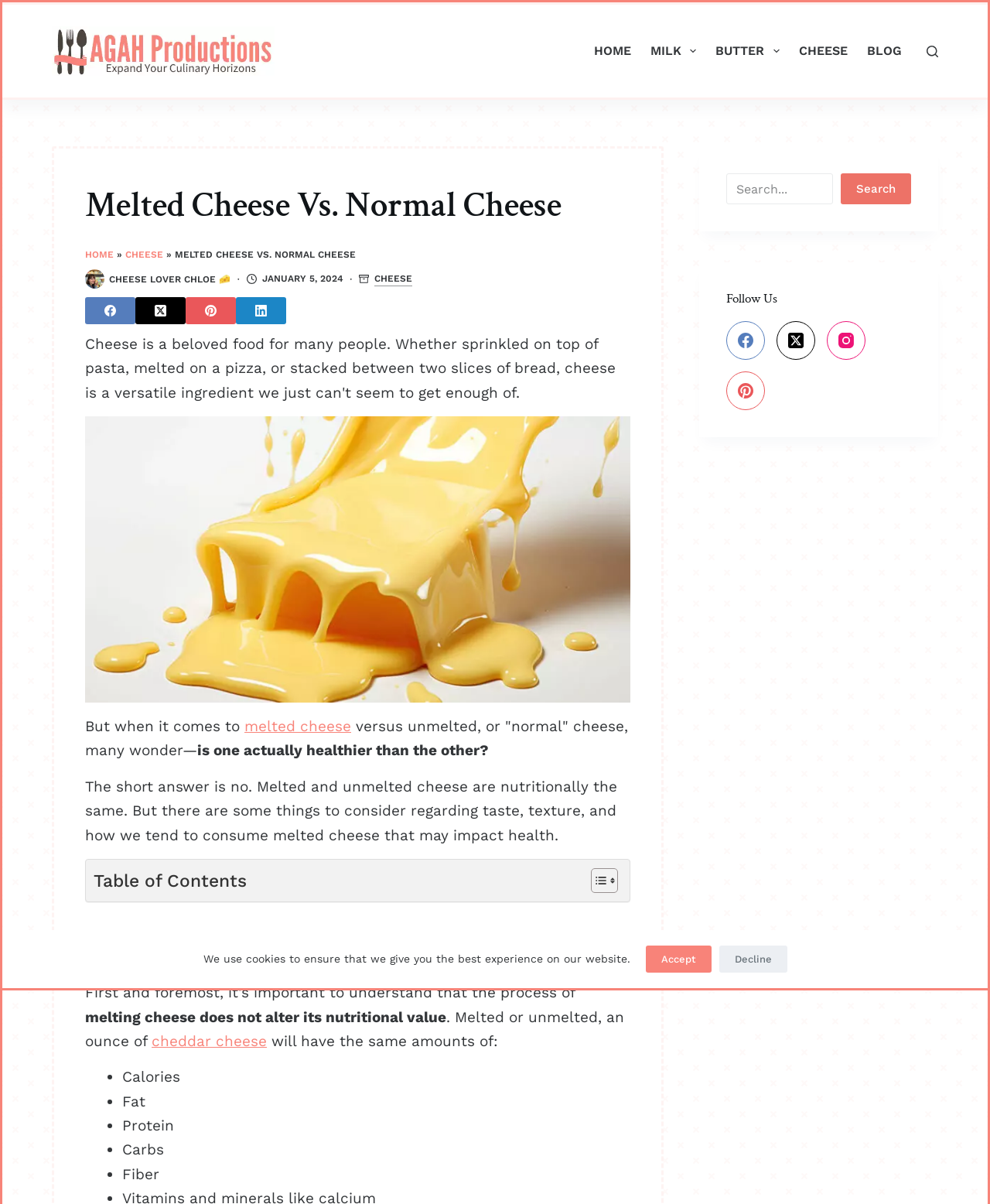What is the name of the author of this article?
Relying on the image, give a concise answer in one word or a brief phrase.

Cheese Lover Chloe